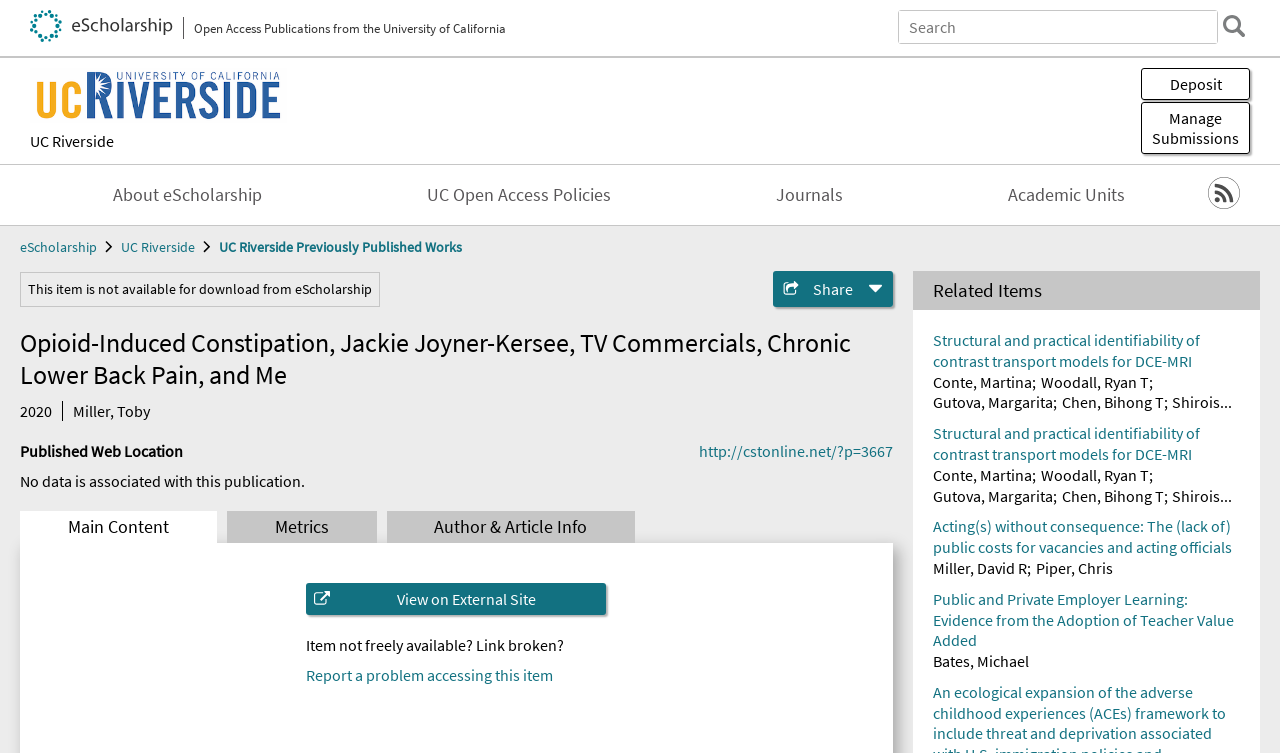Determine the bounding box coordinates of the target area to click to execute the following instruction: "View details about eScholarship."

[0.023, 0.232, 0.944, 0.285]